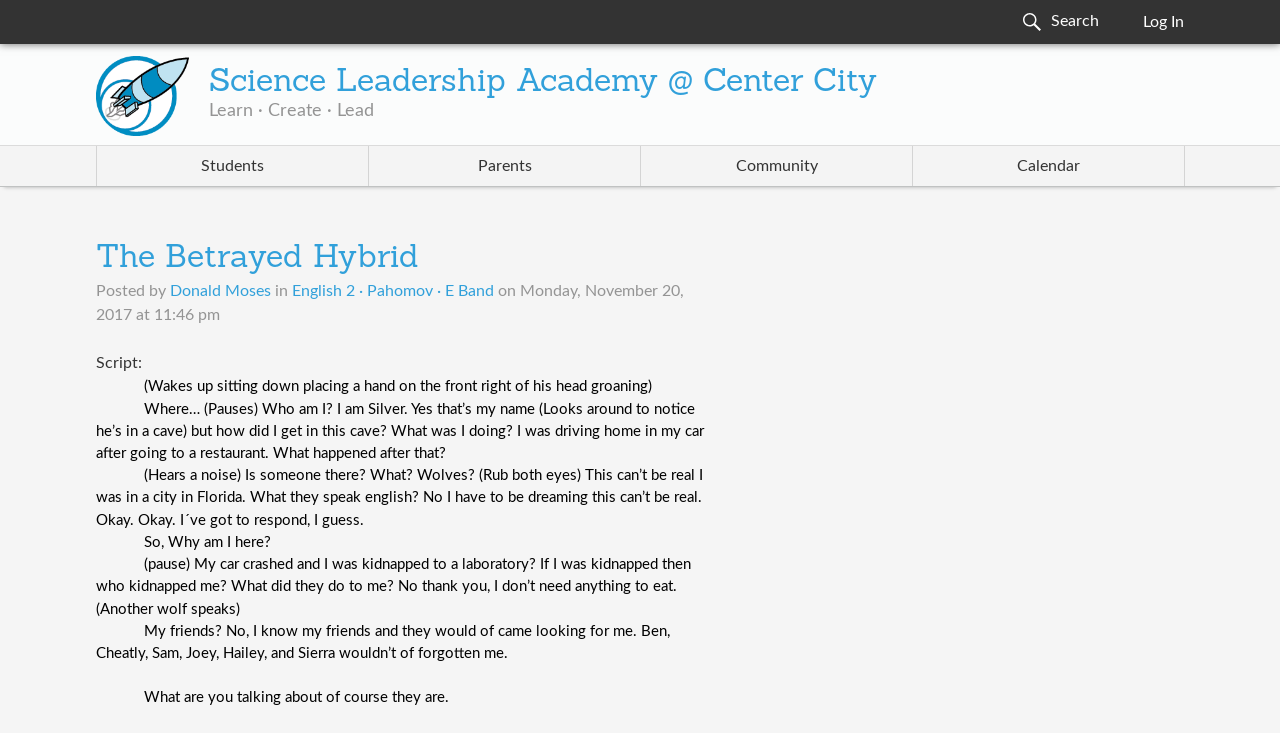Determine the bounding box coordinates of the region to click in order to accomplish the following instruction: "Search for something". Provide the coordinates as four float numbers between 0 and 1, specifically [left, top, right, bottom].

[0.793, 0.007, 0.868, 0.053]